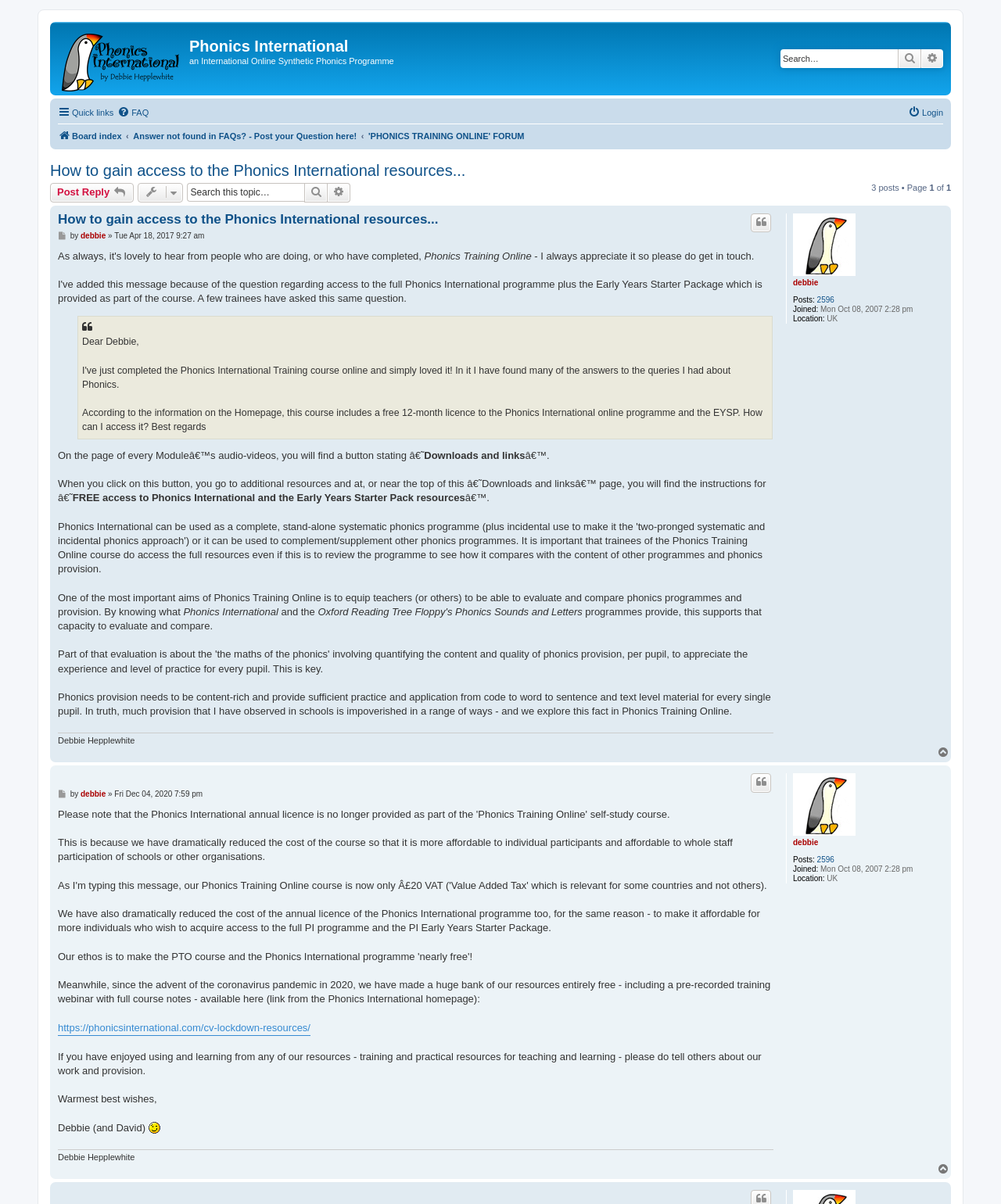What is the name of the person who wrote the post?
Look at the image and answer the question using a single word or phrase.

debbie